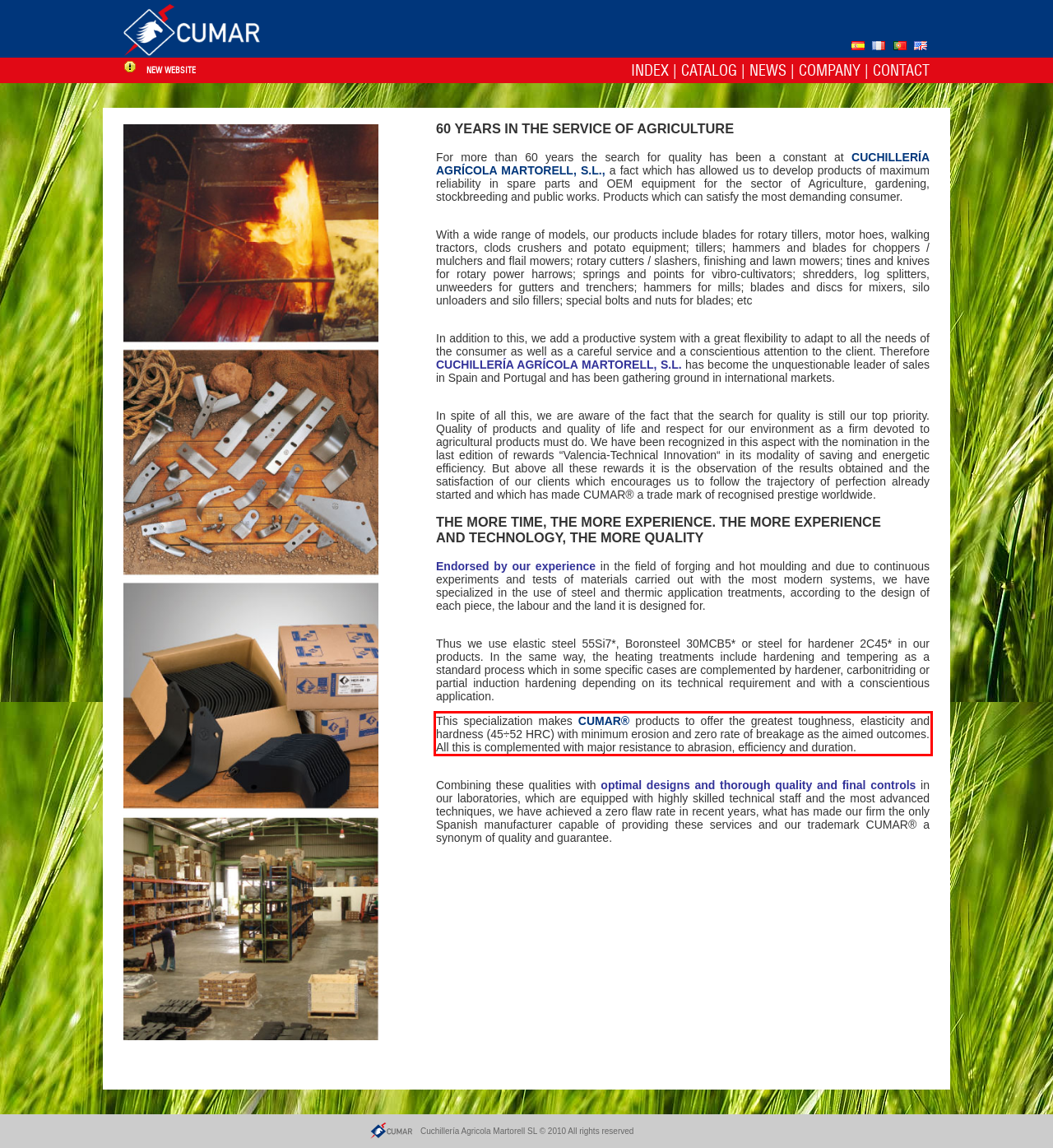The screenshot you have been given contains a UI element surrounded by a red rectangle. Use OCR to read and extract the text inside this red rectangle.

This specialization makes CUMAR® products to offer the greatest toughness, elasticity and hardness (45÷52 HRC) with minimum erosion and zero rate of breakage as the aimed outcomes. All this is complemented with major resistance to abrasion, efficiency and duration.